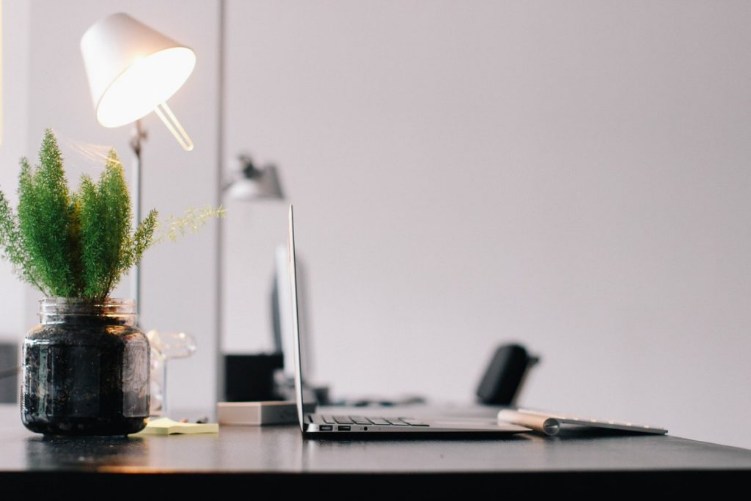Please provide a comprehensive response to the question below by analyzing the image: 
What is the laptop's design style?

The caption describes the laptop as having a minimalist design, which suggests that it has a simple and clean aesthetic that does not distract from the workspace.